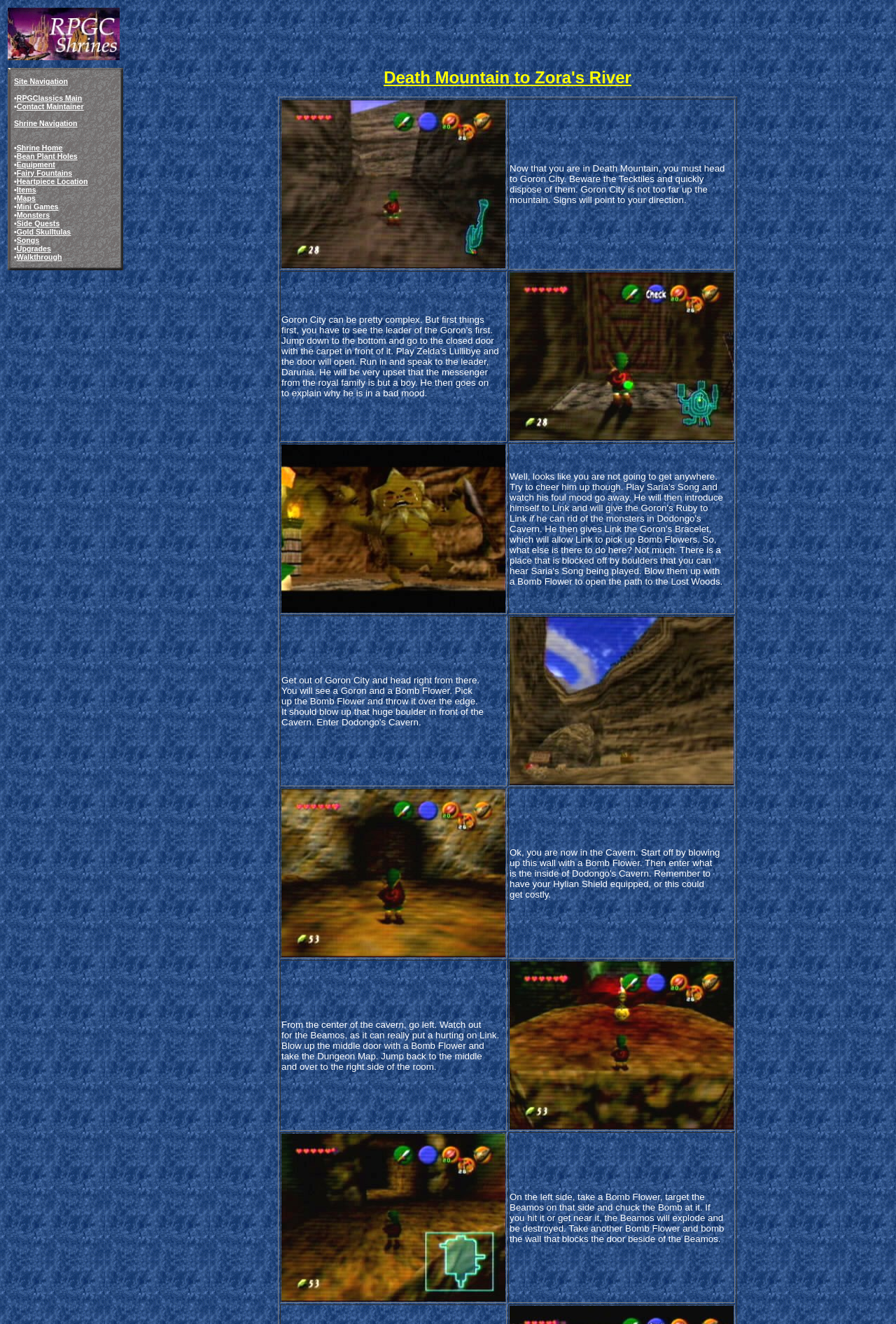What is the purpose of playing Zelda's Lullaby?
Refer to the screenshot and respond with a concise word or phrase.

To open a door